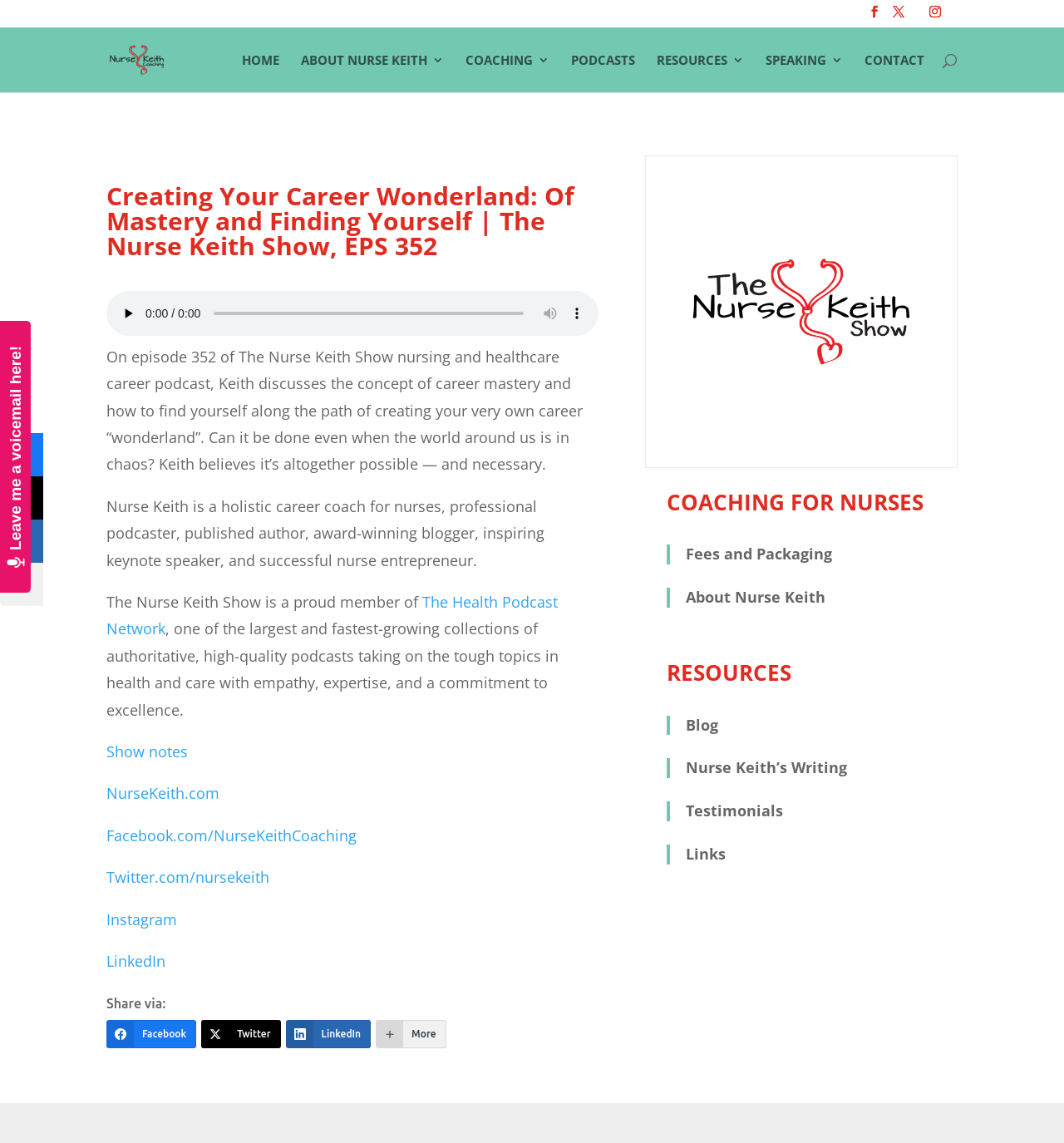What is the purpose of the slider?
Provide an in-depth and detailed explanation in response to the question.

The purpose of the slider can be found by examining the Audio element which contains the slider. The slider is labeled as 'audio time scrubber' and is used to control the playback time of the audio.